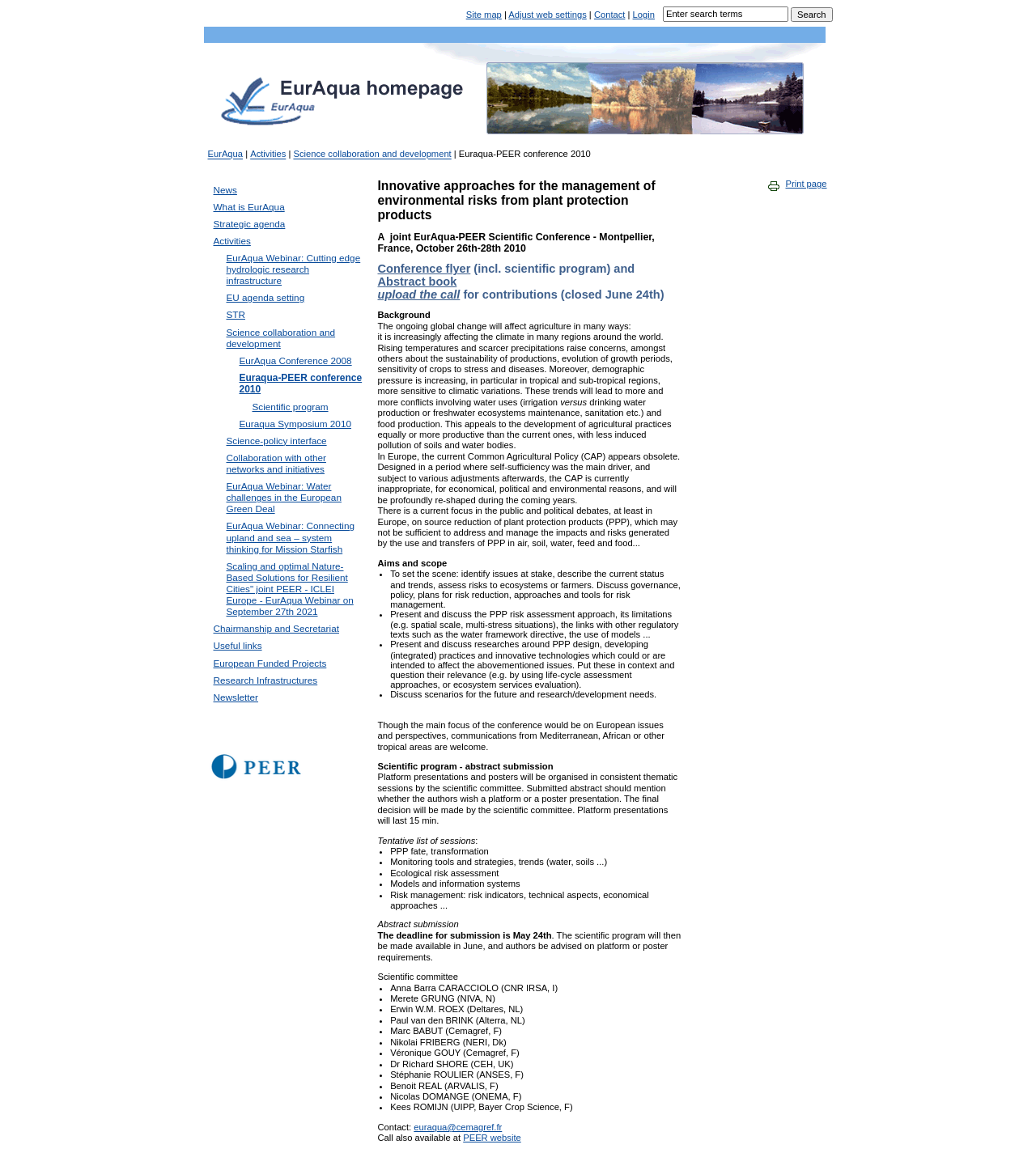Determine the bounding box coordinates of the element that should be clicked to execute the following command: "View news".

[0.206, 0.16, 0.229, 0.169]